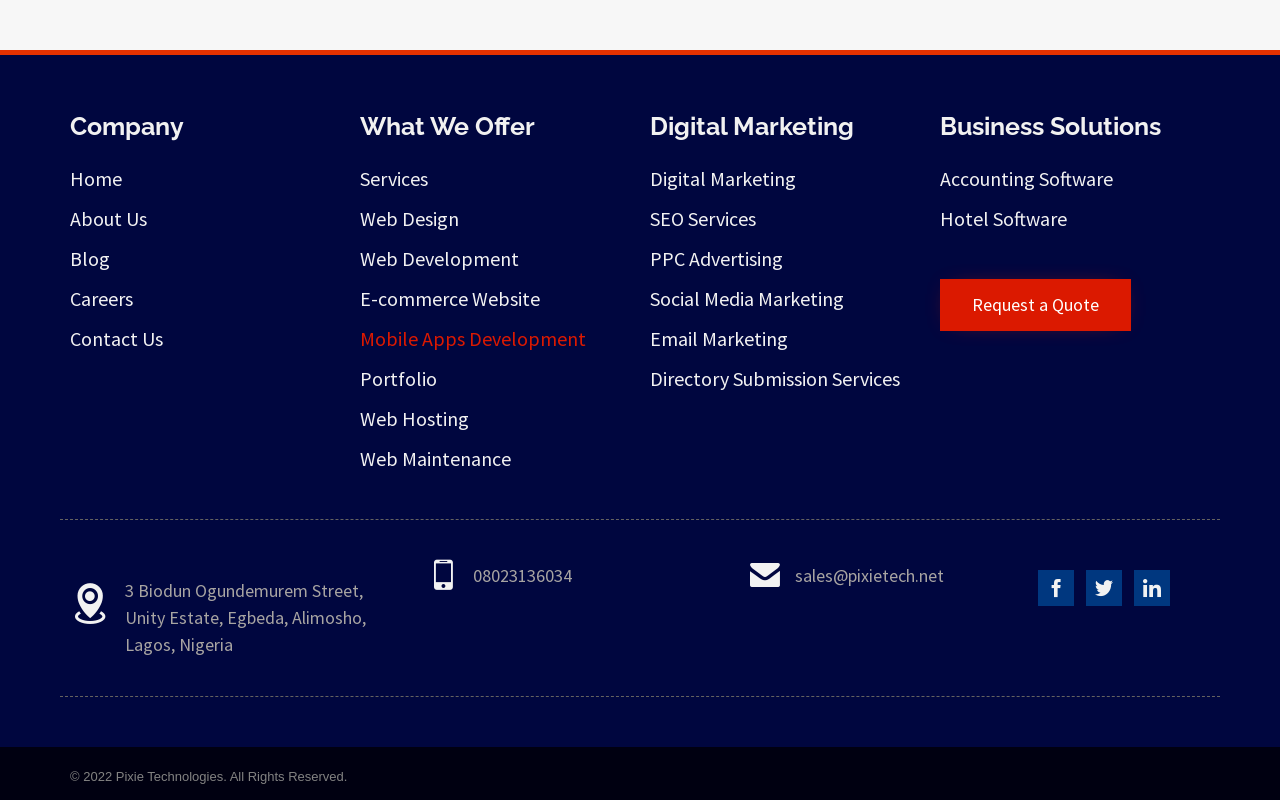Show the bounding box coordinates for the element that needs to be clicked to execute the following instruction: "Click on the 'Home' link". Provide the coordinates in the form of four float numbers between 0 and 1, i.e., [left, top, right, bottom].

[0.055, 0.199, 0.266, 0.249]